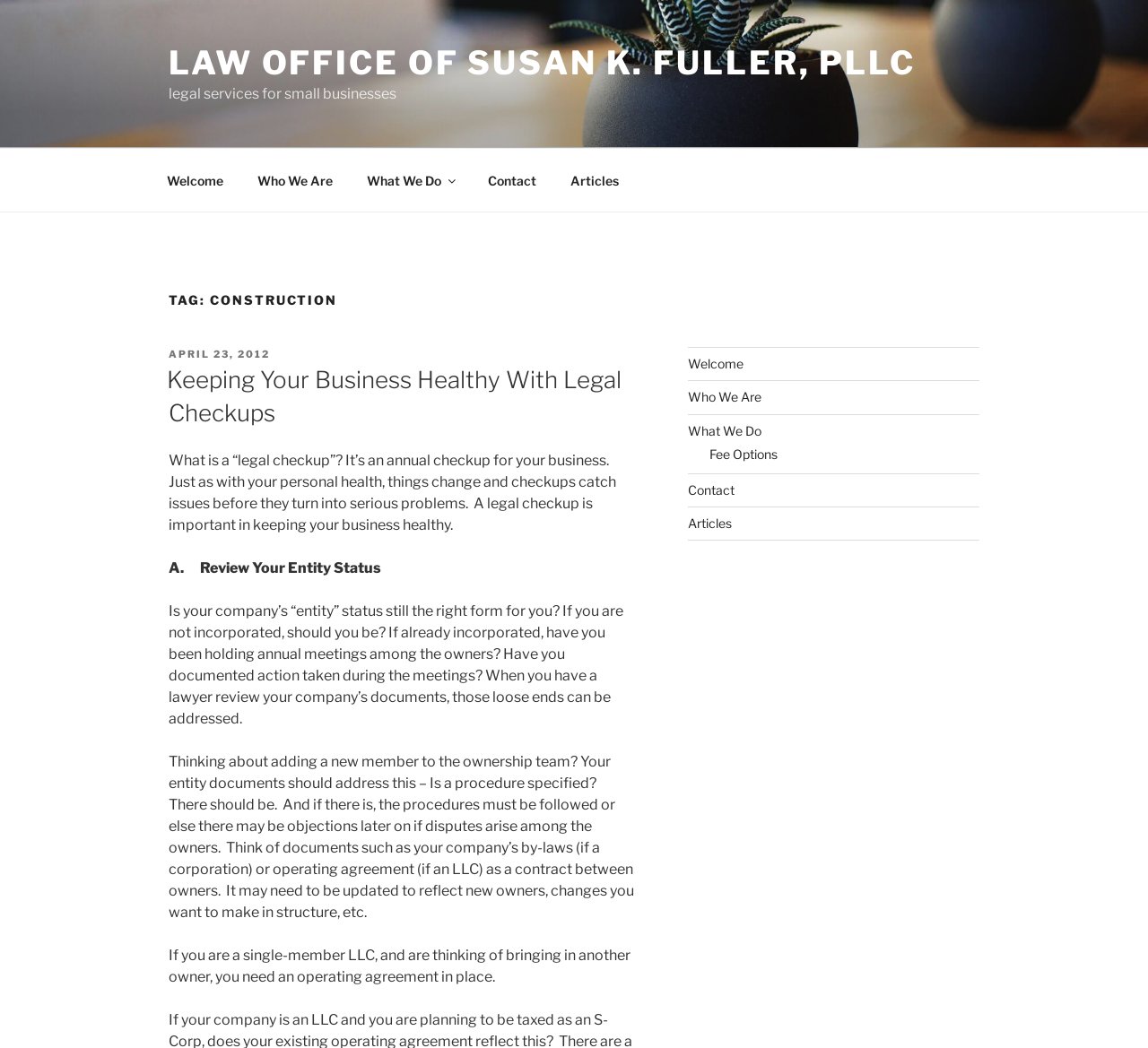Give an extensive and precise description of the webpage.

The webpage is about the Law Office of Susan K. Fuller, PLLC, which provides legal services for small businesses, particularly in the construction industry. 

At the top of the page, there is a link to the law office's name, followed by a brief description of their services. Below this, there is a navigation menu with five links: Welcome, Who We Are, What We Do, Contact, and Articles. 

The main content of the page is divided into two sections. On the left side, there is a heading "TAG: CONSTRUCTION" followed by a series of articles or blog posts. The first article is titled "Keeping Your Business Healthy With Legal Checkups" and discusses the importance of annual legal checkups for businesses. The article is divided into several sections, each addressing a specific aspect of legal checkups, such as reviewing entity status, adding new members to the ownership team, and updating company documents. 

On the right side of the page, there is a complementary section, which appears to be a blog sidebar. This section contains links to various pages on the website, including Welcome, Who We Are, What We Do, Fee Options, Contact, and Articles. These links are likely duplicates of the navigation menu at the top of the page.